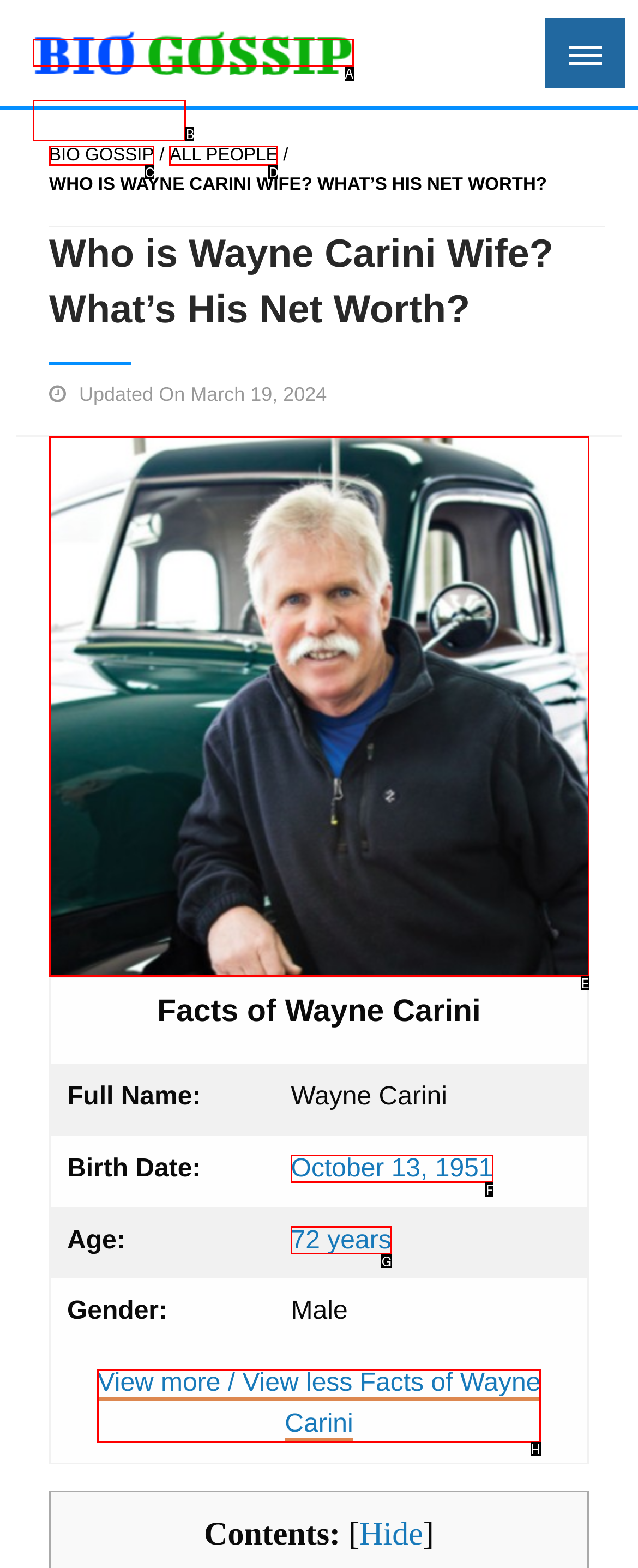Identify the UI element that best fits the description: parent_node: (914) 768-1658
Respond with the letter representing the correct option.

None